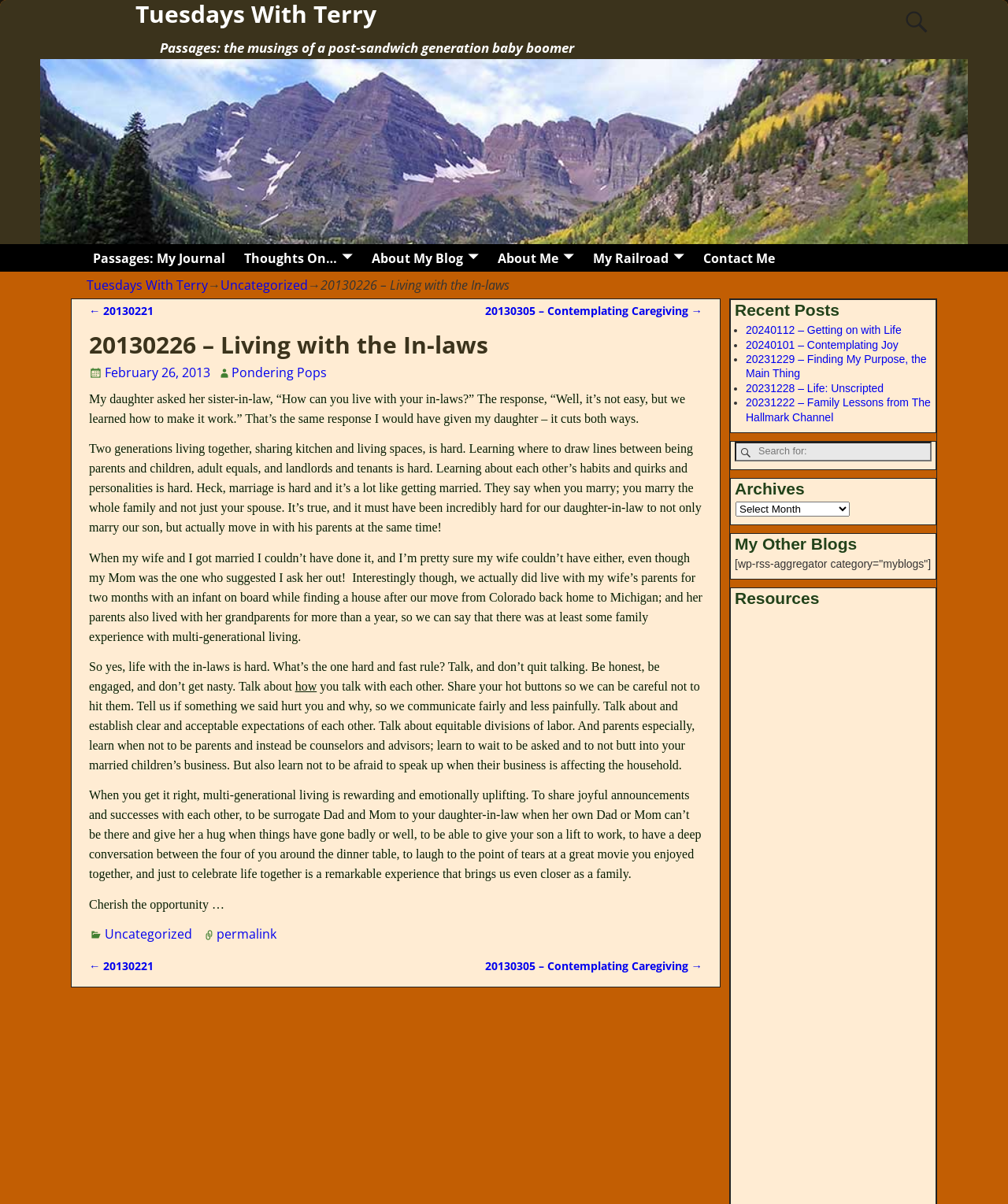What type of content is listed in the 'Archives' section?
Look at the image and respond with a single word or a short phrase.

Blog posts